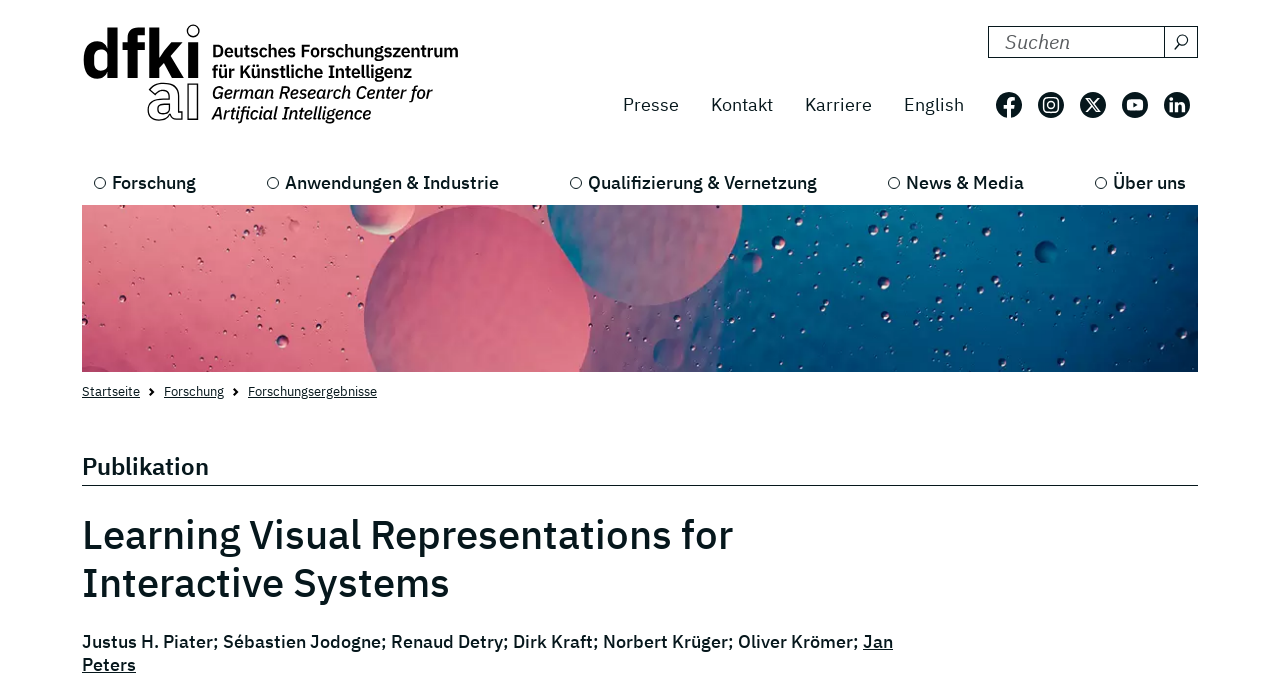How many social media platforms are listed?
Relying on the image, give a concise answer in one word or a brief phrase.

5